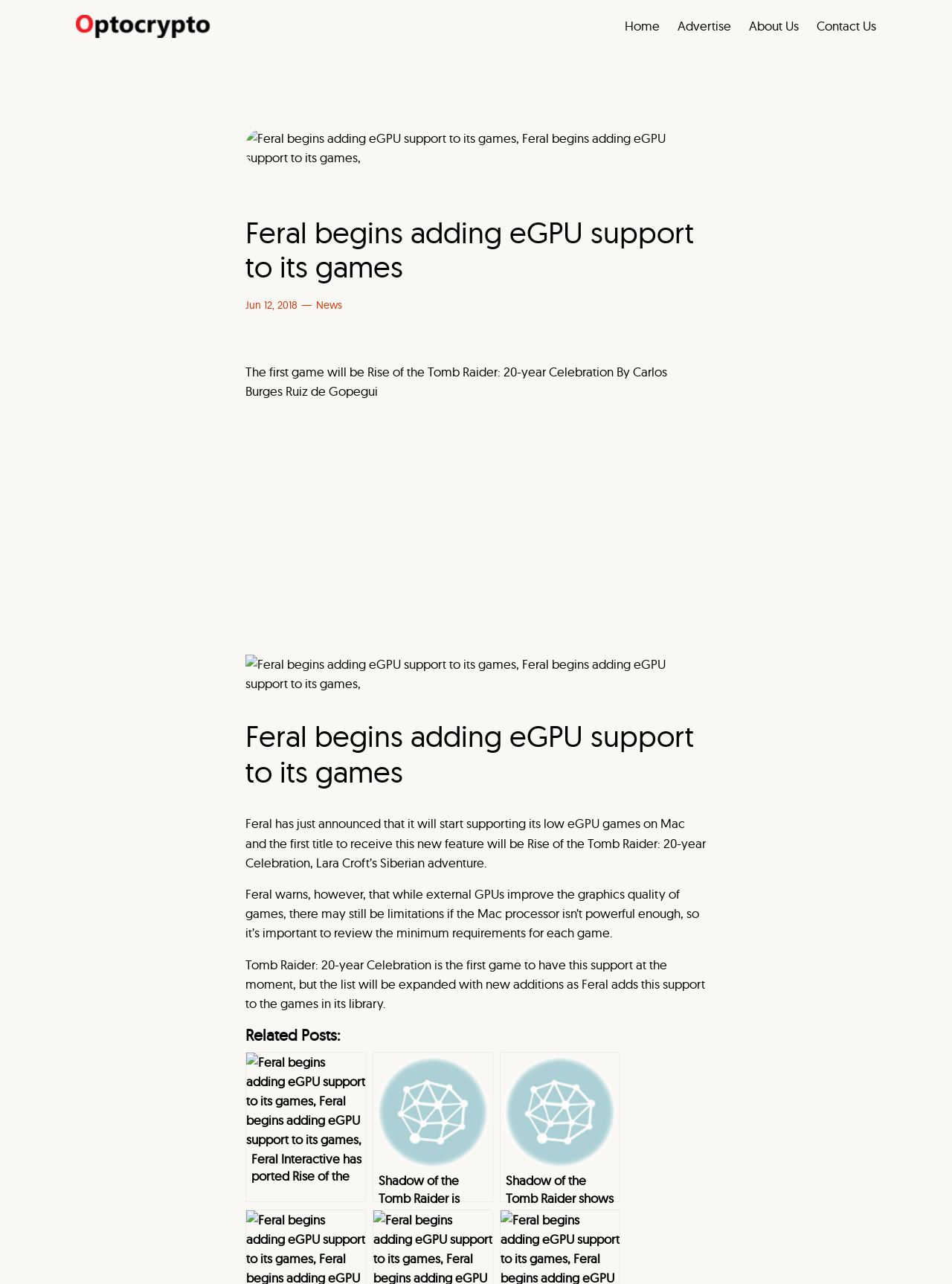Determine the bounding box coordinates of the element's region needed to click to follow the instruction: "Read the article about Rise of the Tomb Raider: 20-year Celebration". Provide these coordinates as four float numbers between 0 and 1, formatted as [left, top, right, bottom].

[0.258, 0.284, 0.701, 0.311]